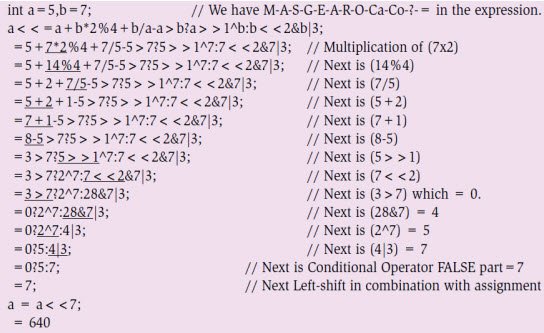Based on the image, please elaborate on the answer to the following question:
What is the purpose of the comments in the code?

The comments in the code are used to clarify the purpose of each computation, making it easier to understand the sequence of operations and their precedence, as mentioned in the caption.